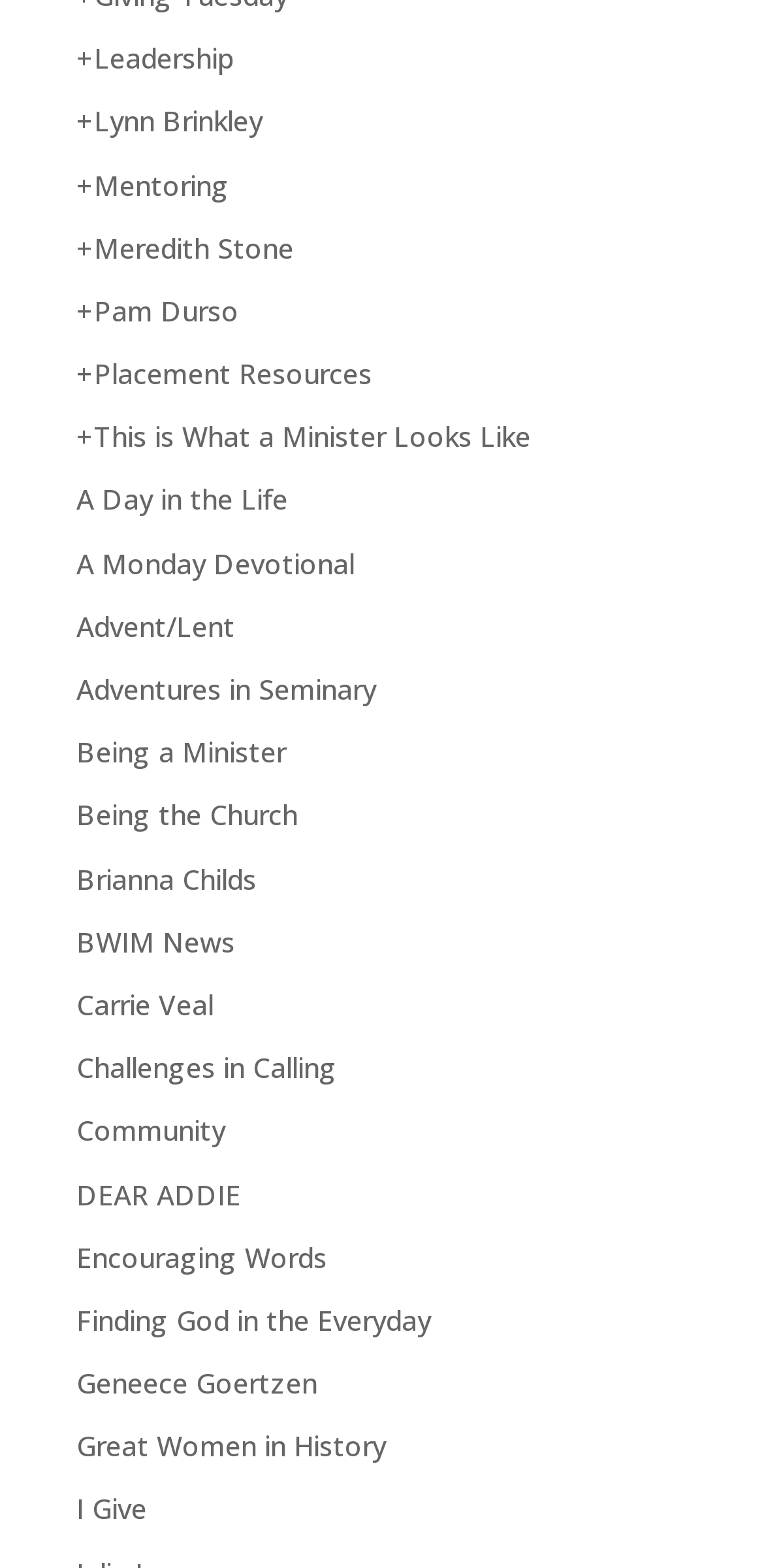Highlight the bounding box coordinates of the element you need to click to perform the following instruction: "View the About page."

None